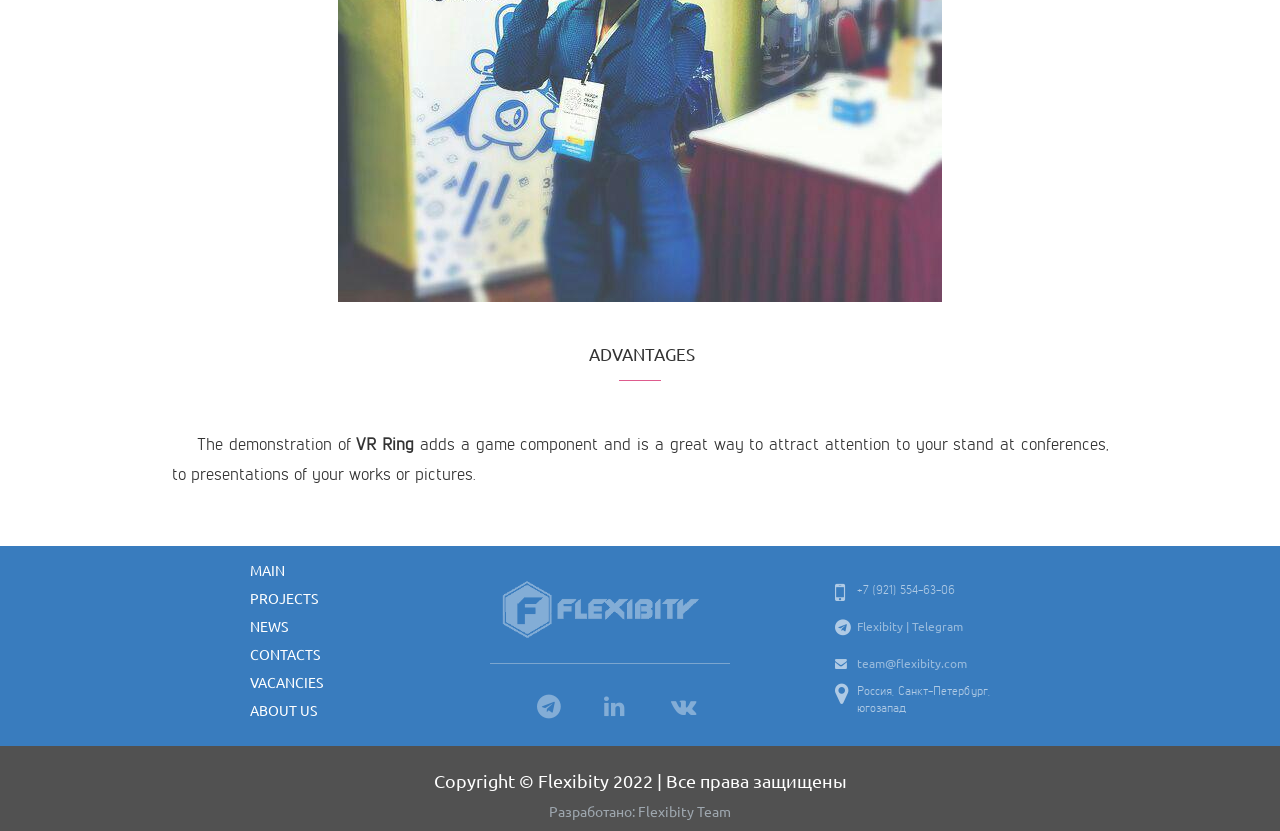Given the element description: "Materials Engineer 1 at GGM", predict the bounding box coordinates of the UI element it refers to, using four float numbers between 0 and 1, i.e., [left, top, right, bottom].

None